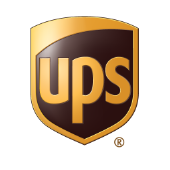What is the dominant color of the UPS logo?
We need a detailed and exhaustive answer to the question. Please elaborate.

The UPS logo is predominantly colored in dark brown, with a golden upper section, which provides a striking contrast to the dark background.